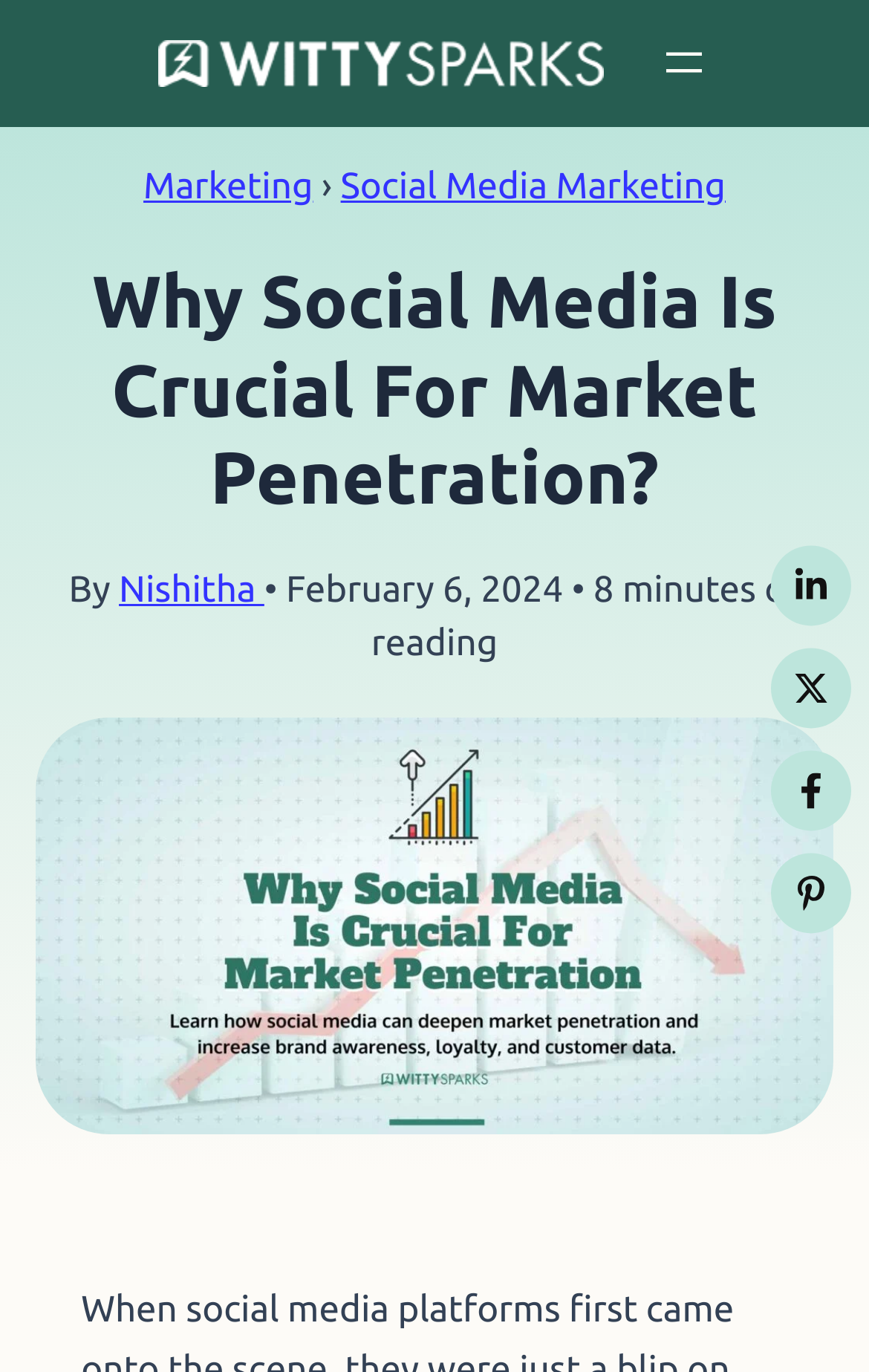Locate the bounding box coordinates of the region to be clicked to comply with the following instruction: "Visit the Linkedin page". The coordinates must be four float numbers between 0 and 1, in the form [left, top, right, bottom].

[0.887, 0.398, 0.979, 0.456]